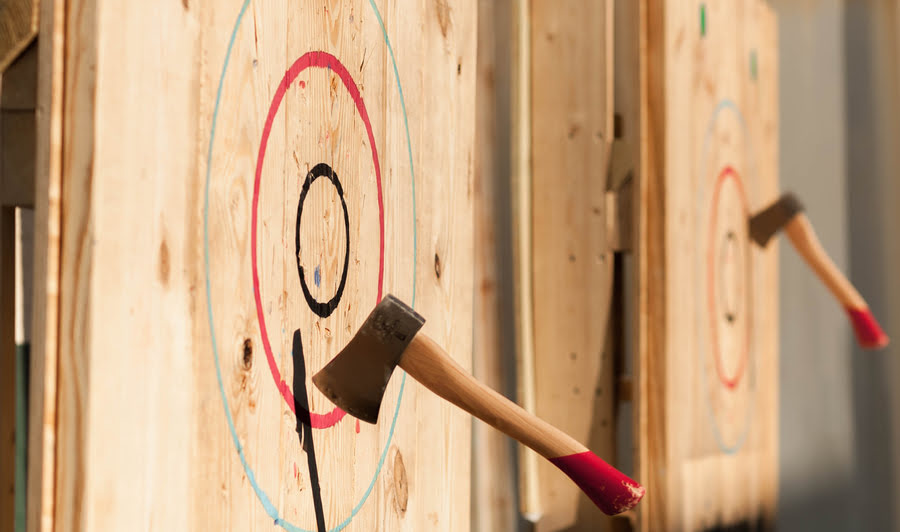Give a thorough description of the image, including any visible elements and their relationships.

The image showcases a close-up view of wooden axe throwing targets, featuring colorful concentric circles painted on a wooden surface. An axe, poised with its blade embedded in the target, highlights the thrilling nature of the sport. This setting is typical of axe throwing venues where enthusiasts practice their aim. The strong sunlight illuminating the scene adds a dynamic contrast, enhancing the textures of the wood and the gleam on the axe, encapsulating the fun and competitive spirit associated with axe throwing activities.